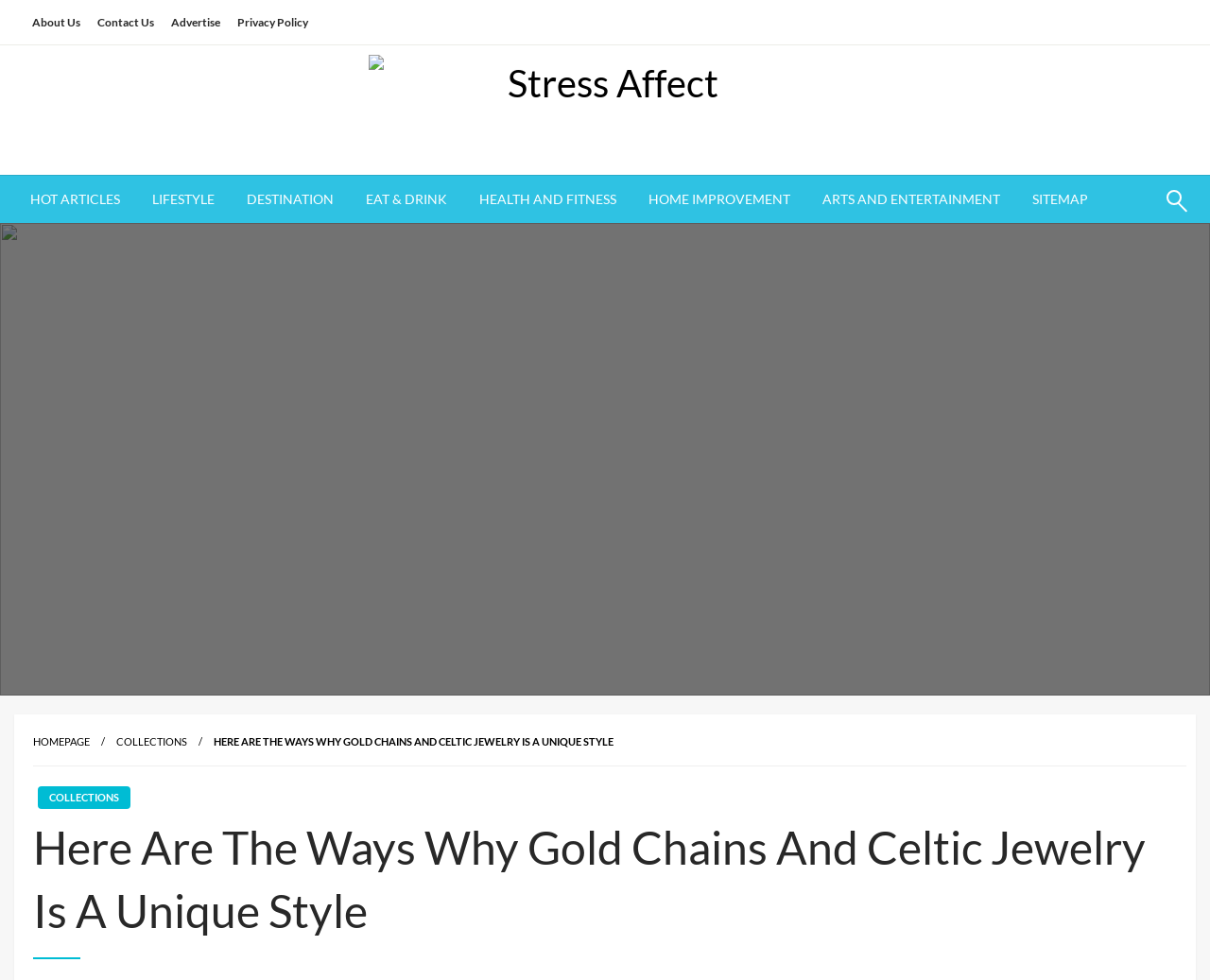Refer to the screenshot and answer the following question in detail:
What are the categories available in the menu?

The menu is located at the top of the webpage and it contains several categories including 'HOT ARTICLES', 'LIFESTYLE', 'DESTINATION', 'EAT & DRINK', 'HEALTH AND FITNESS', 'HOME IMPROVEMENT', 'ARTS AND ENTERTAINMENT', and 'SITEMAP'. These categories are likely to be used for navigating to different sections of the website.